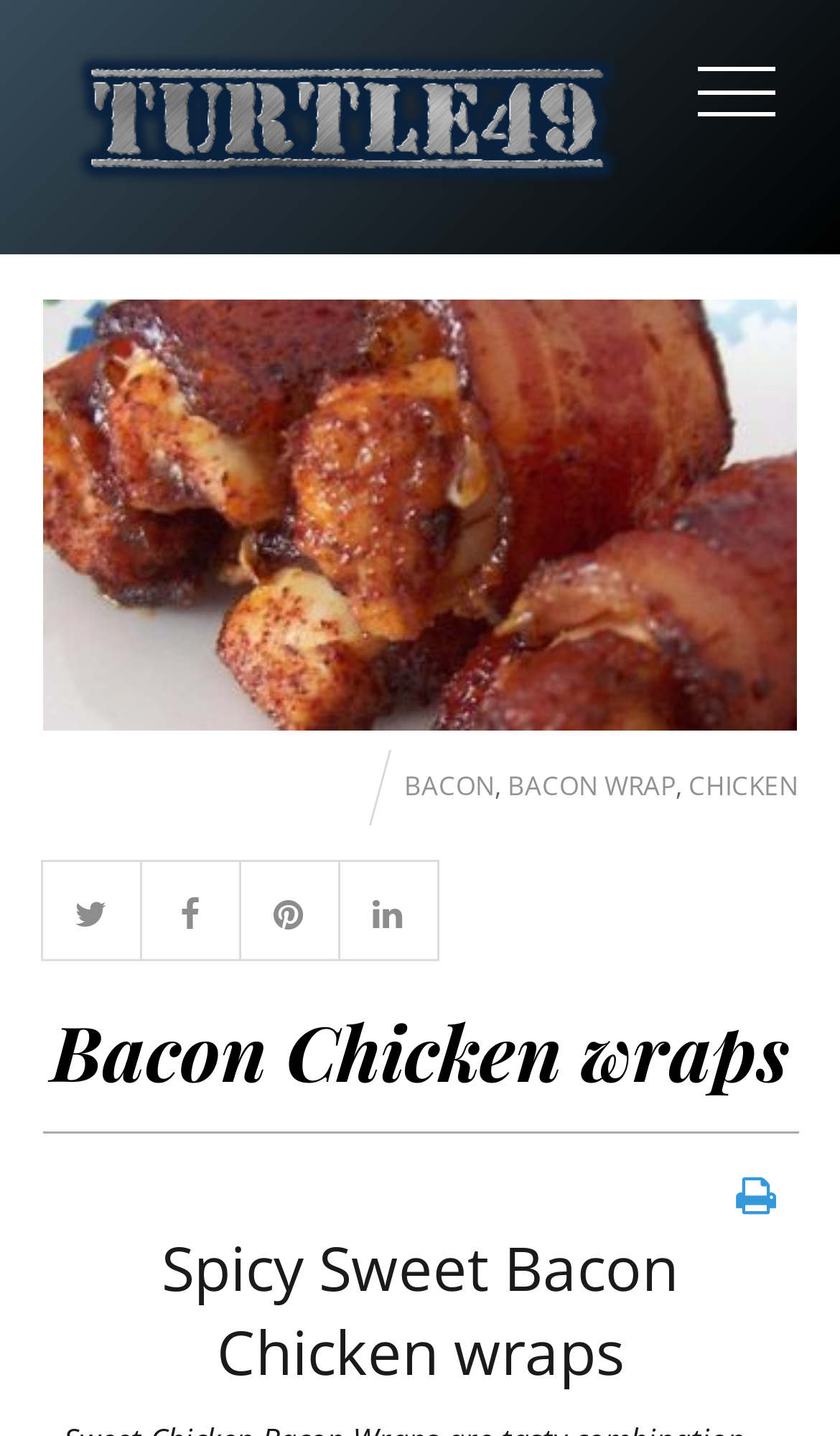Bounding box coordinates are specified in the format (top-left x, top-left y, bottom-right x, bottom-right y). All values are floating point numbers bounded between 0 and 1. Please provide the bounding box coordinate of the region this sentence describes: Bacon Chicken wraps

[0.05, 0.704, 0.95, 0.762]